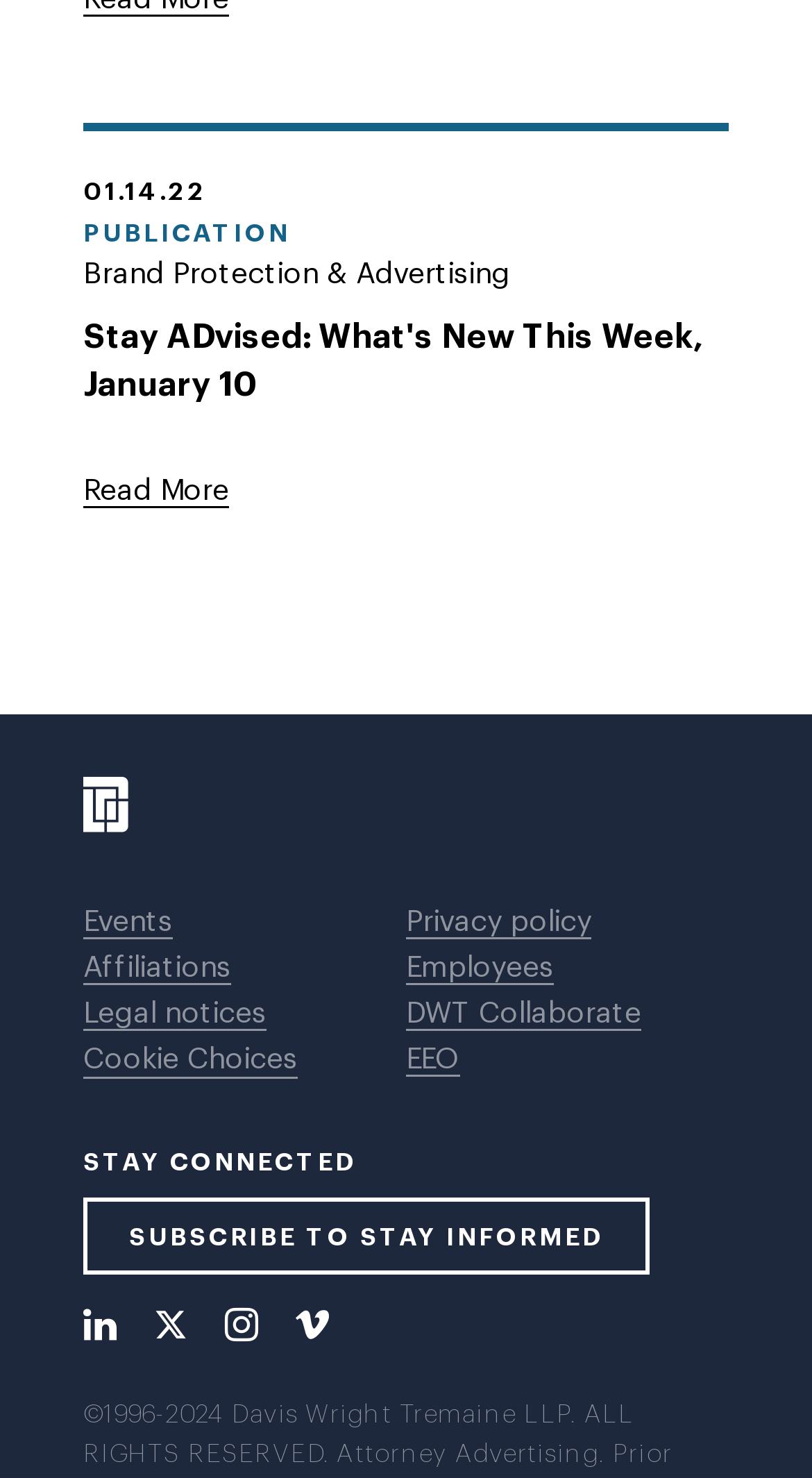Ascertain the bounding box coordinates for the UI element detailed here: "SUBSCRIBE TO STAY INFORMED". The coordinates should be provided as [left, top, right, bottom] with each value being a float between 0 and 1.

[0.103, 0.811, 0.8, 0.863]